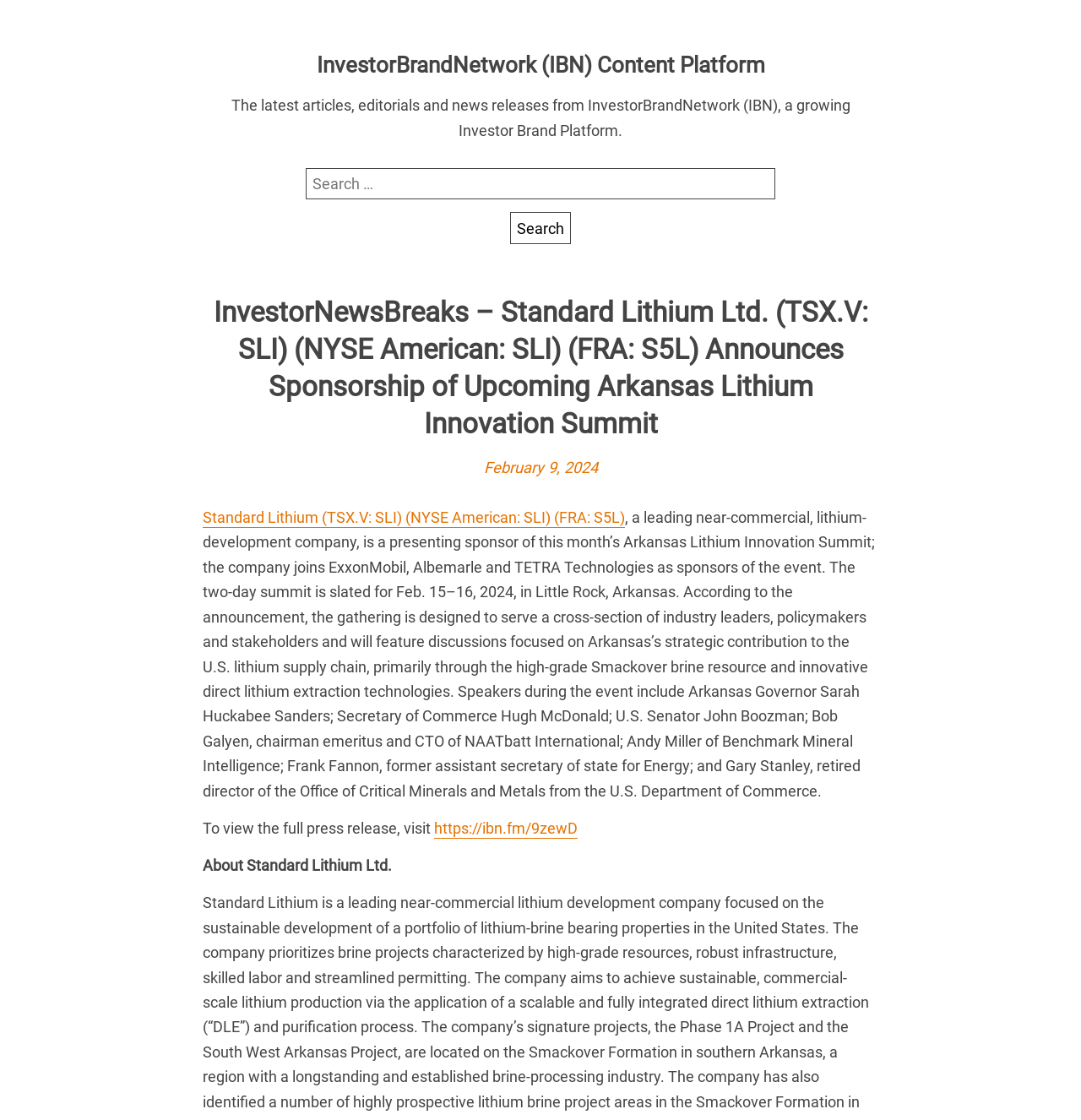Locate the bounding box coordinates of the UI element described by: "https://ibn.fm/9zewD". Provide the coordinates as four float numbers between 0 and 1, formatted as [left, top, right, bottom].

[0.402, 0.731, 0.534, 0.748]